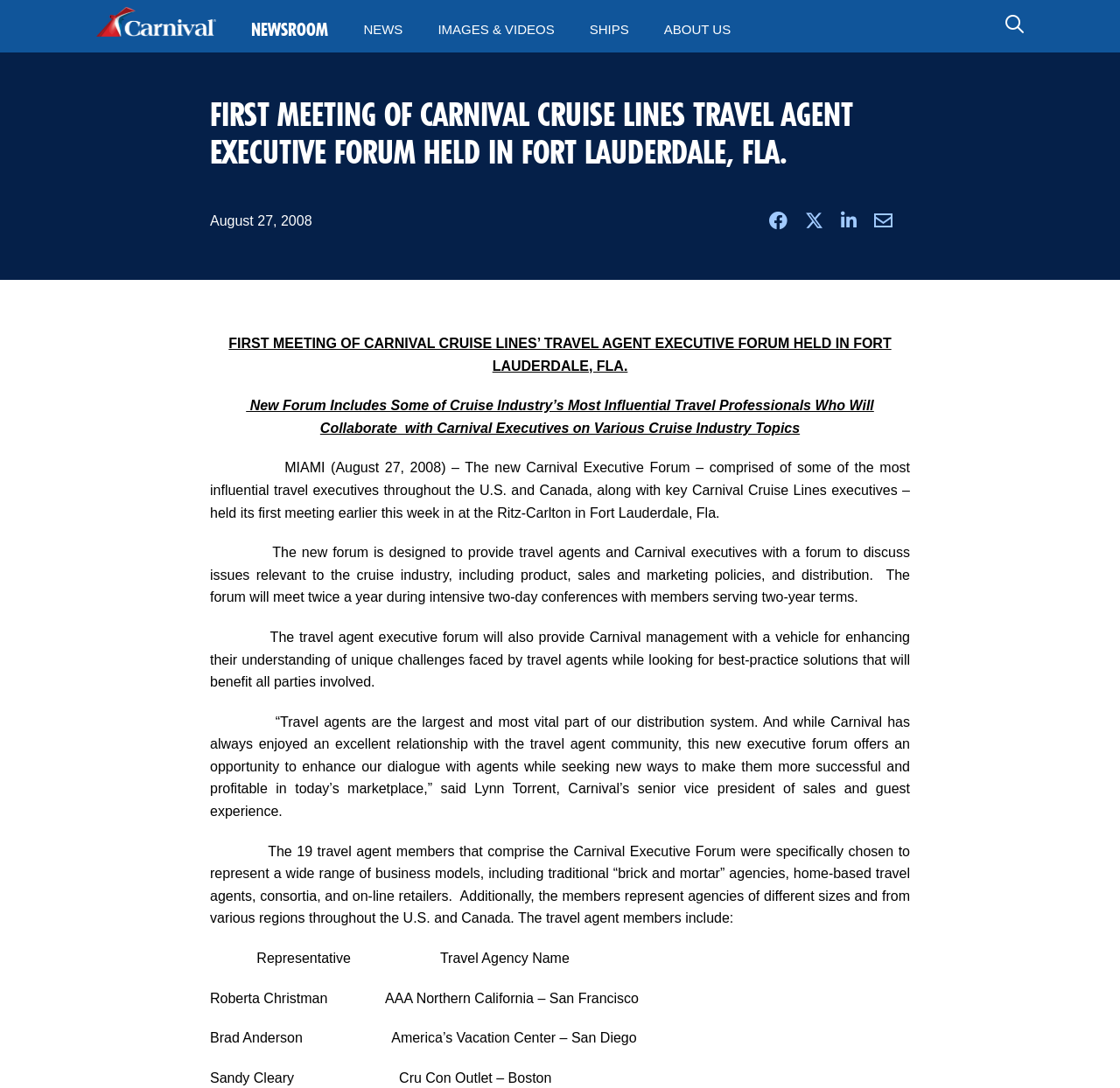Given the description Submit, predict the bounding box coordinates of the UI element. Ensure the coordinates are in the format (top-left x, top-left y, bottom-right x, bottom-right y) and all values are between 0 and 1.

[0.898, 0.008, 0.914, 0.04]